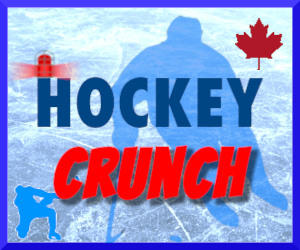Explain in detail what you see in the image.

The image titled "Hockey Crunch" features a dynamic design that captures the essence of hockey culture. The background displays an icy surface, evoking the chill and excitement of the rink, while large, bold text spells out "HOCKEY" in blue and "CRUNCH" in a vibrant red. A shadowy figure resembling a hockey player is positioned in the center, emphasizing motion and action, indicative of a thrilling play. 

Accents of Canadian symbolism, including a maple leaf in red, enhance the imagery, celebrating national pride in the sport. The overall design is framed by a blue border, adding a polished touch to this energetic graphic, making it perfect for a hockey-themed event or publication.